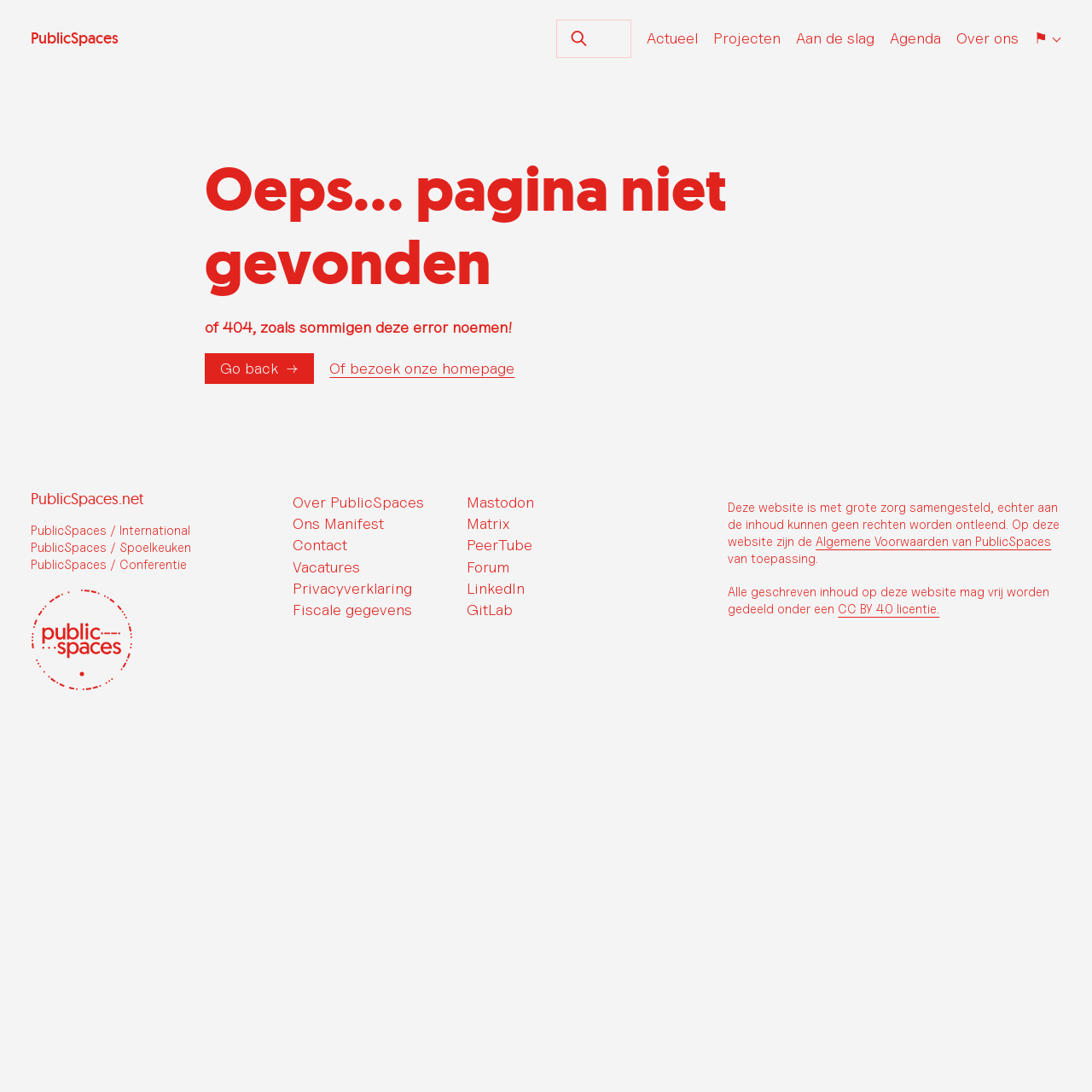Extract the heading text from the webpage.

Oeps… pagina niet gevonden